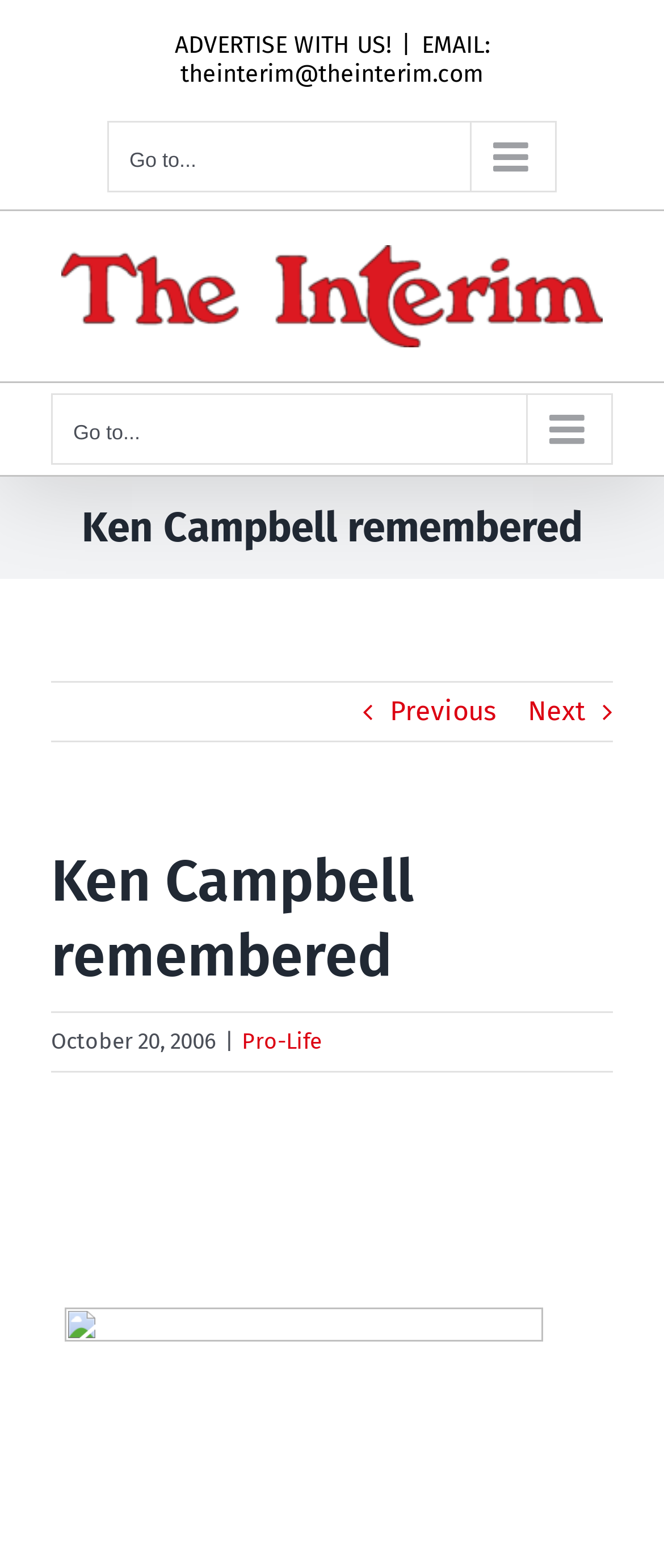What is the text of the webpage's headline?

Ken Campbell remembered